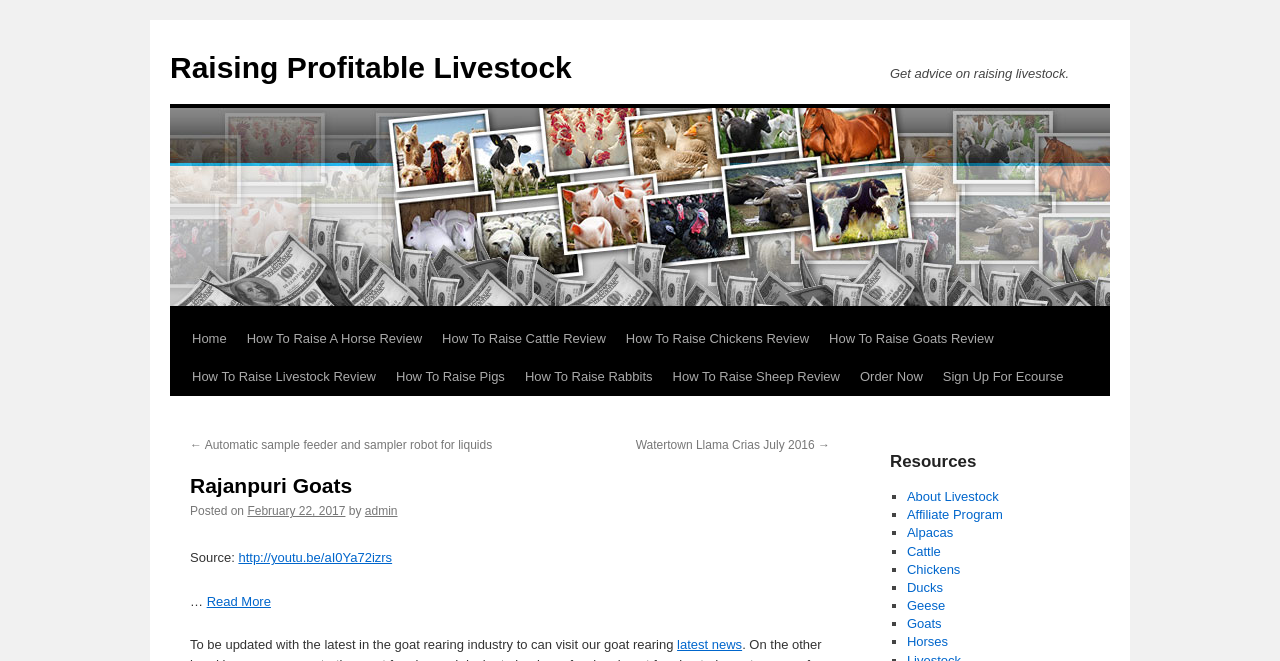What is the purpose of the 'Order Now' link?
Using the details from the image, give an elaborate explanation to answer the question.

The 'Order Now' link is likely a call-to-action button that allows users to purchase a product or service related to raising livestock, possibly an e-course or a guide, as it is placed alongside other links such as 'Sign Up For Ecourse'.